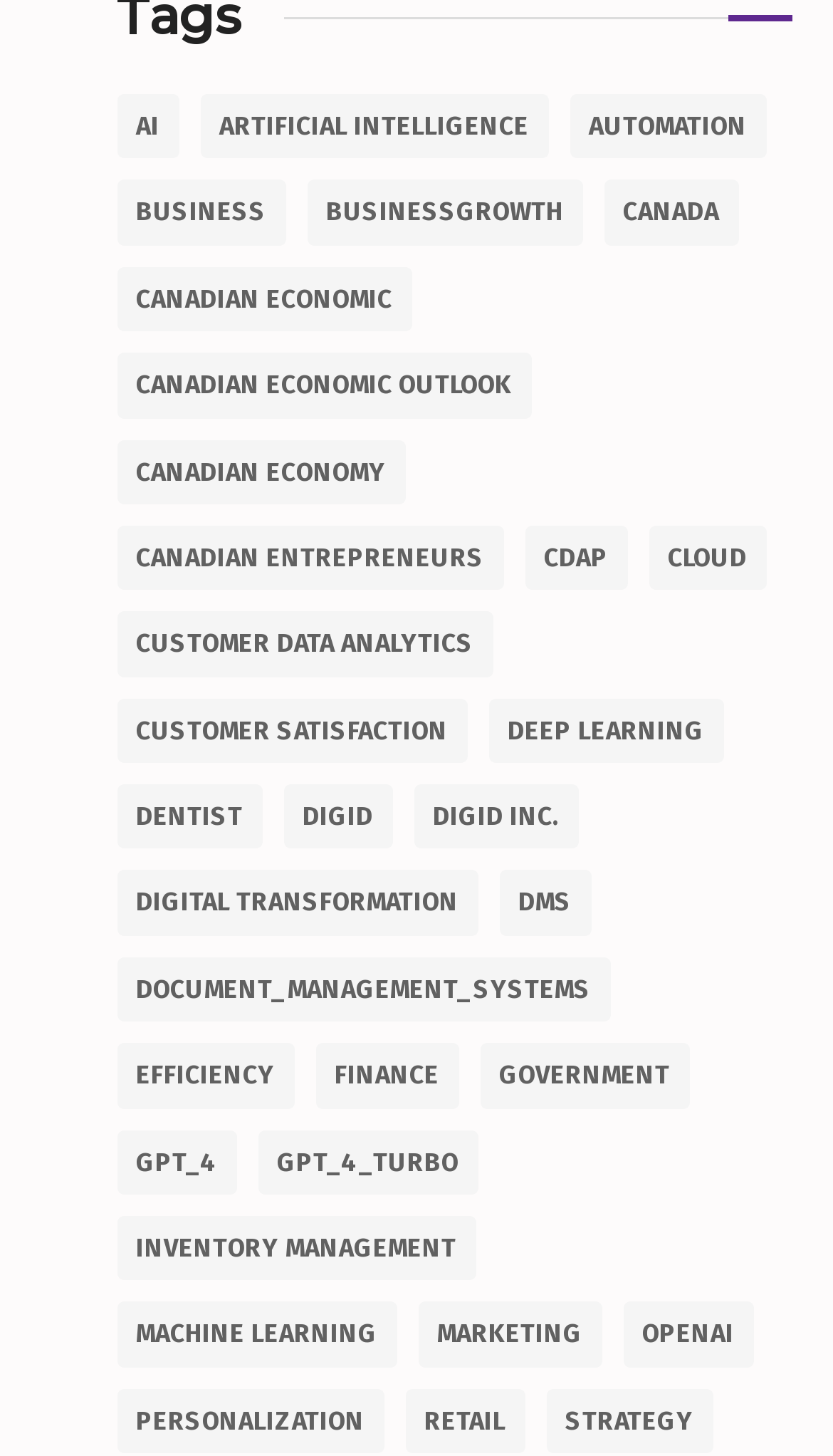Given the description "Jamf Pro", provide the bounding box coordinates of the corresponding UI element.

None